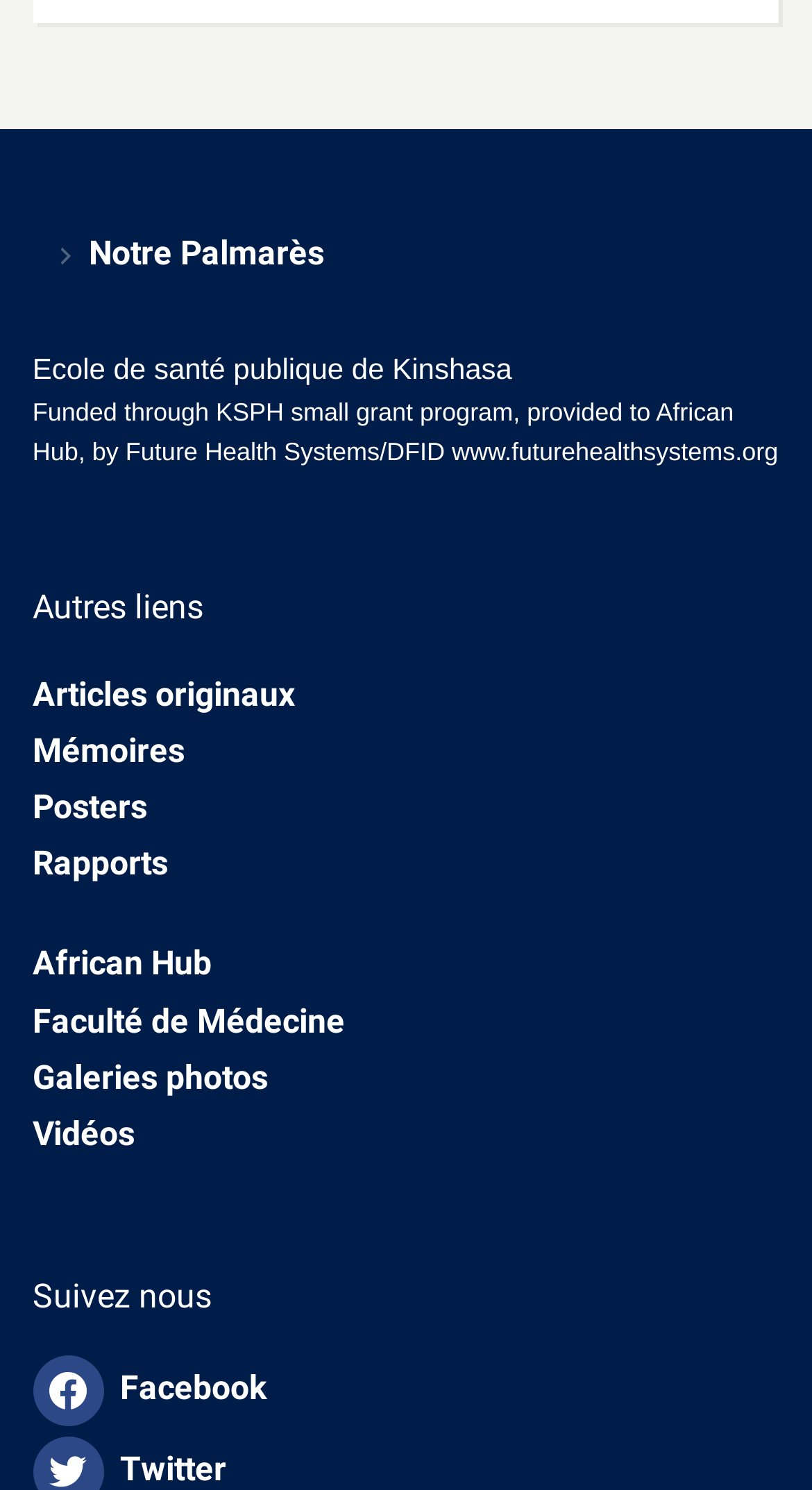Using the description "Rapports", predict the bounding box of the relevant HTML element.

[0.04, 0.566, 0.207, 0.593]